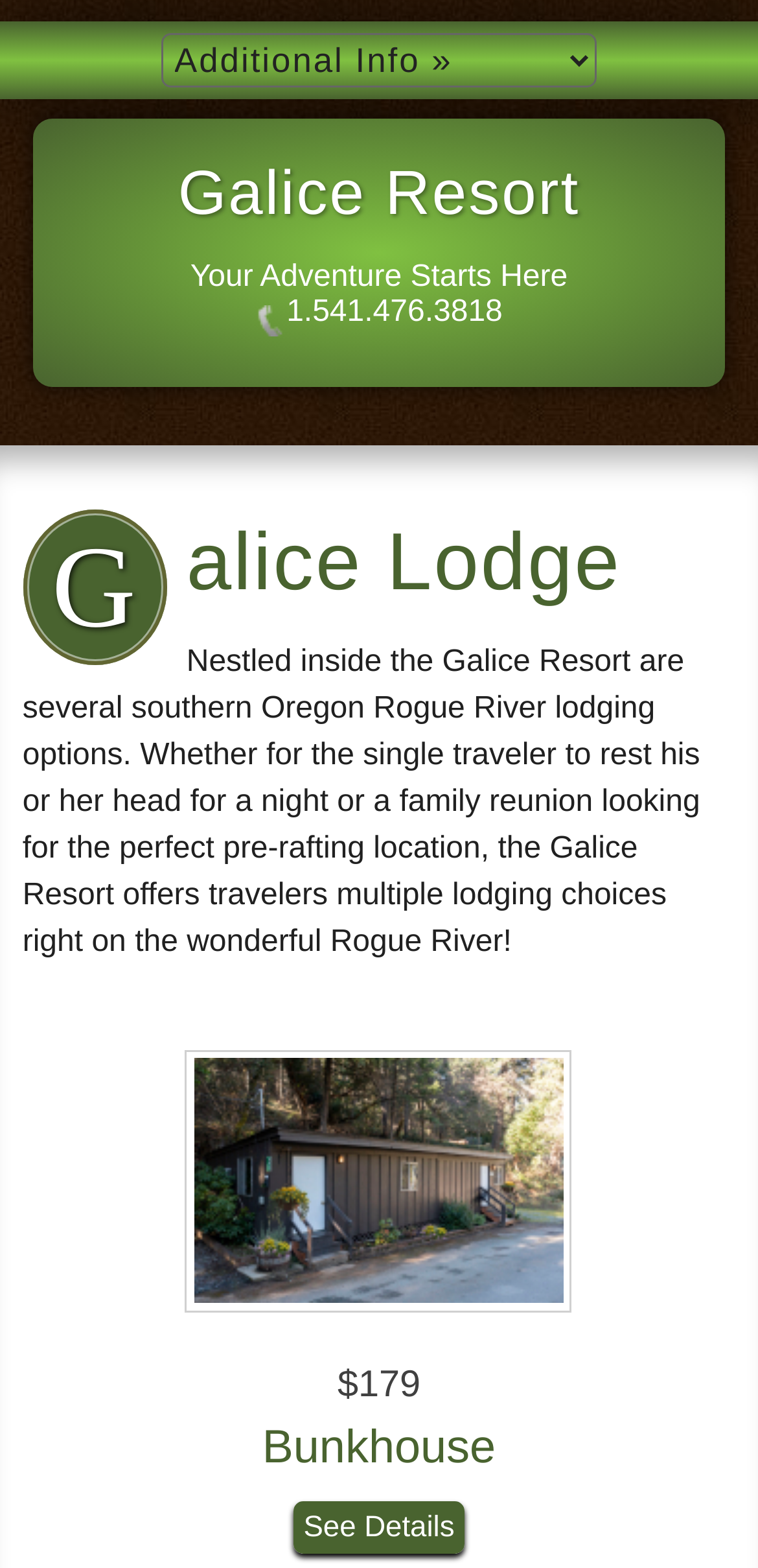Find the bounding box of the web element that fits this description: "See Details".

[0.388, 0.957, 0.612, 0.991]